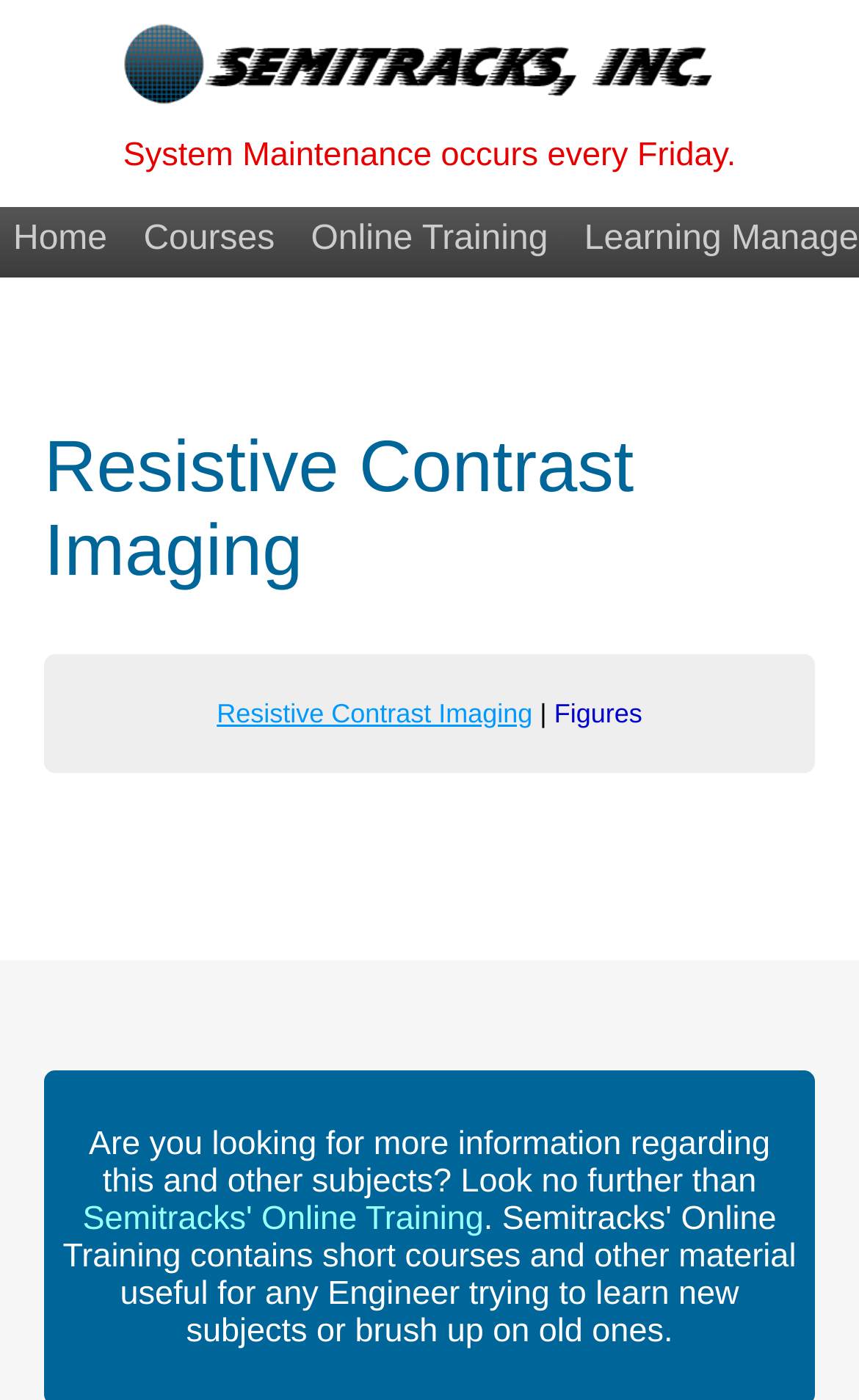Determine the bounding box for the HTML element described here: "Customise cookie settings". The coordinates should be given as [left, top, right, bottom] with each number being a float between 0 and 1.

None